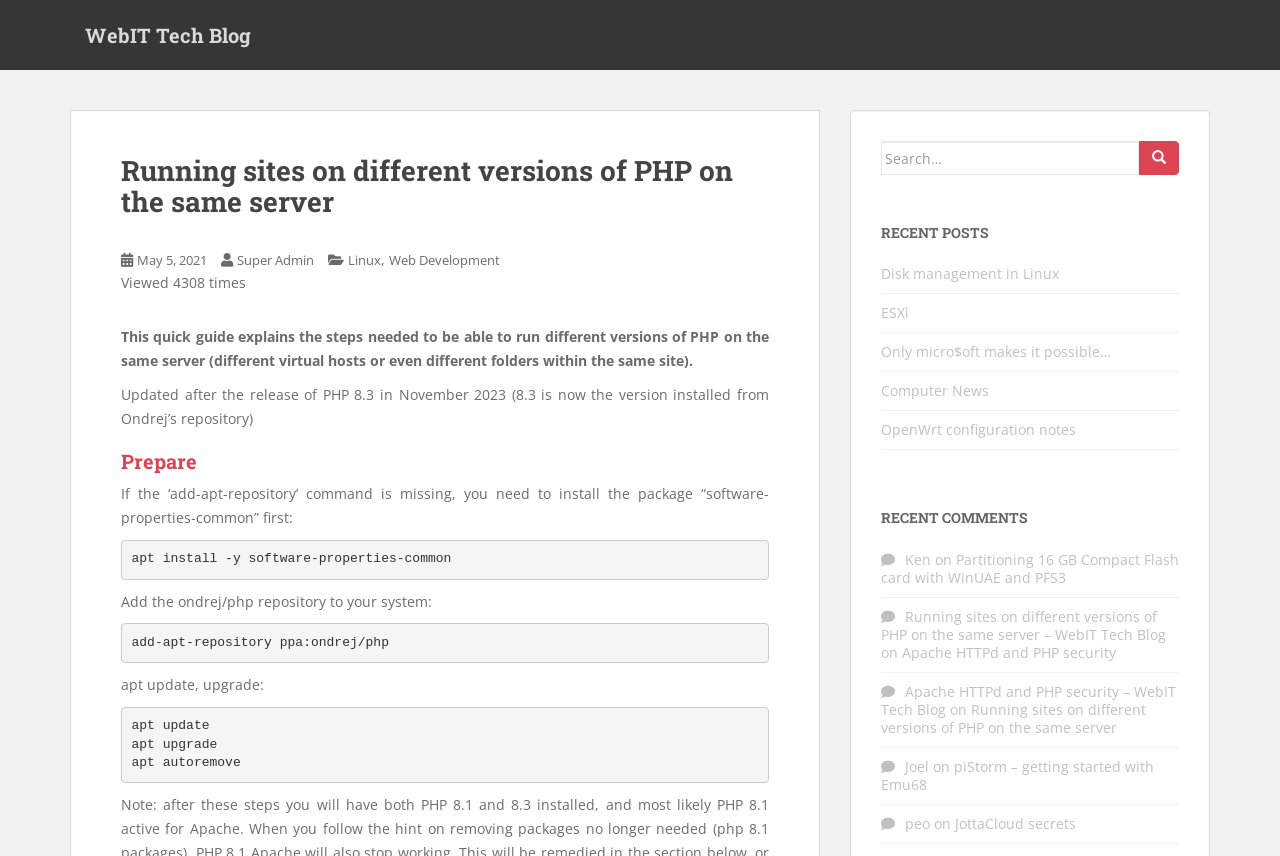Reply to the question with a single word or phrase:
How many times has the blog post been viewed?

4308 times